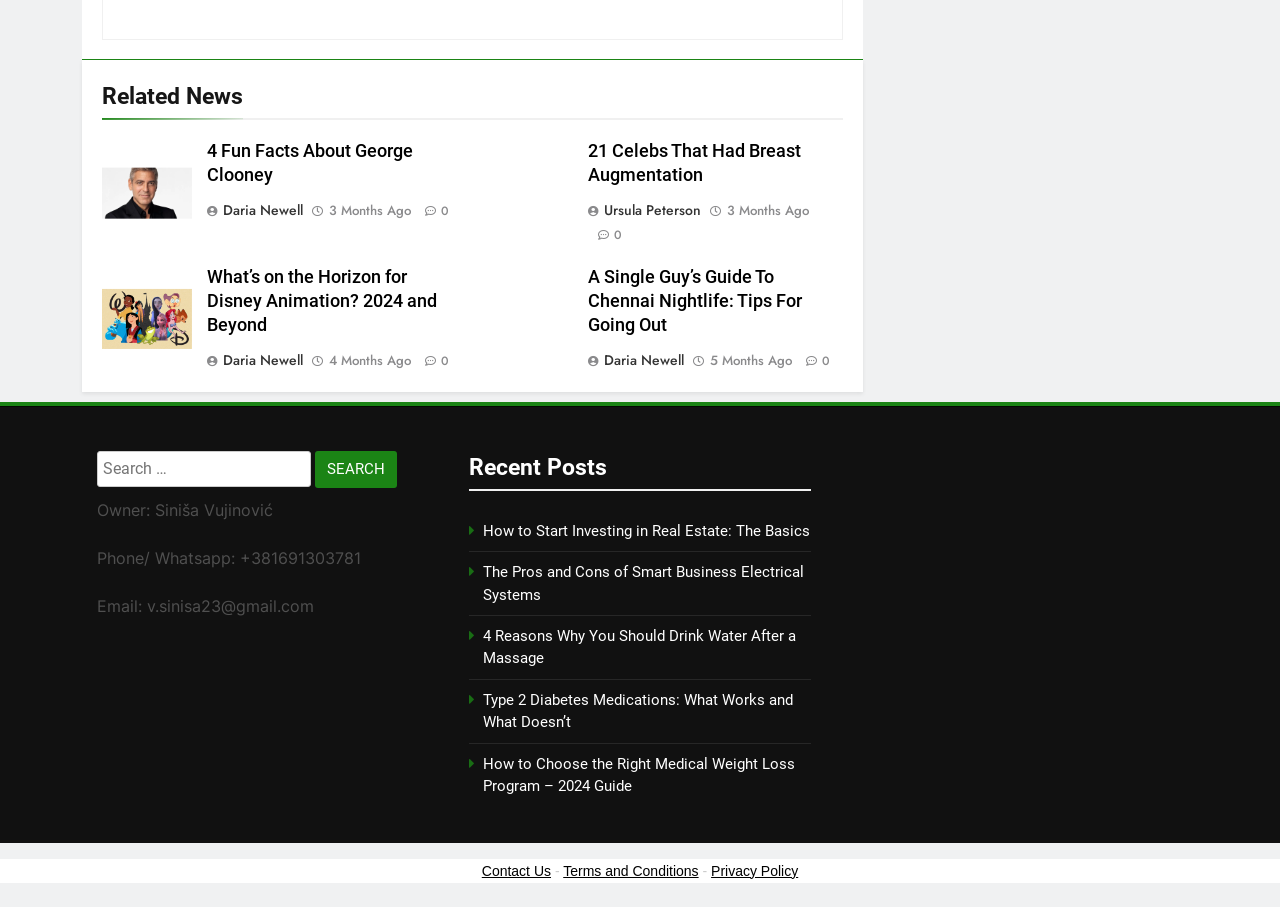What is the last link in the 'Recent Posts' section?
Answer the question with as much detail as you can, using the image as a reference.

The 'Recent Posts' section is a list of links to recent articles. The last link in this list is 'How to Choose the Right Medical Weight Loss Program – 2024 Guide', which is the fifth link in the list.